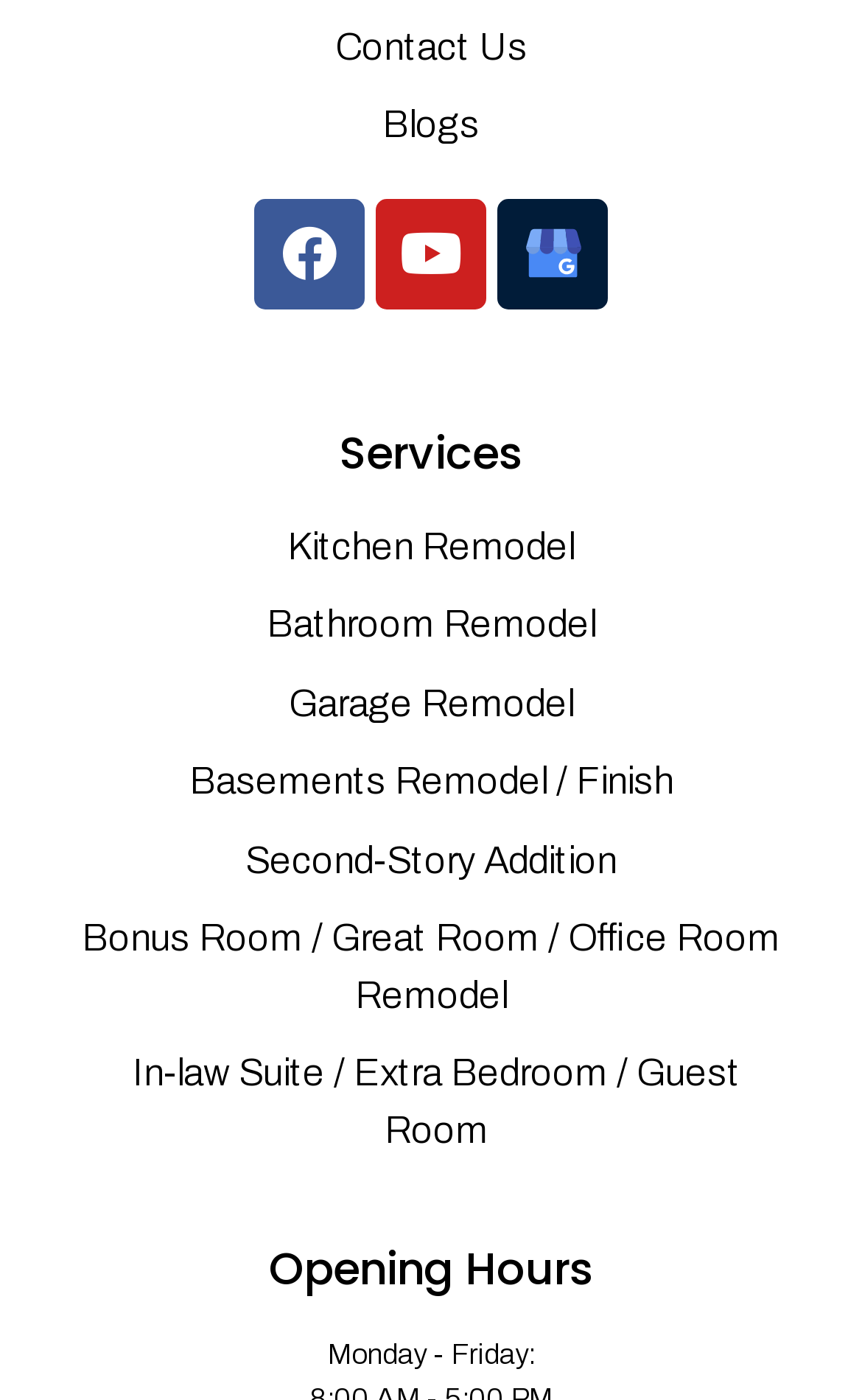What is the first day of the week mentioned in the opening hours?
Based on the image, answer the question with a single word or brief phrase.

Monday